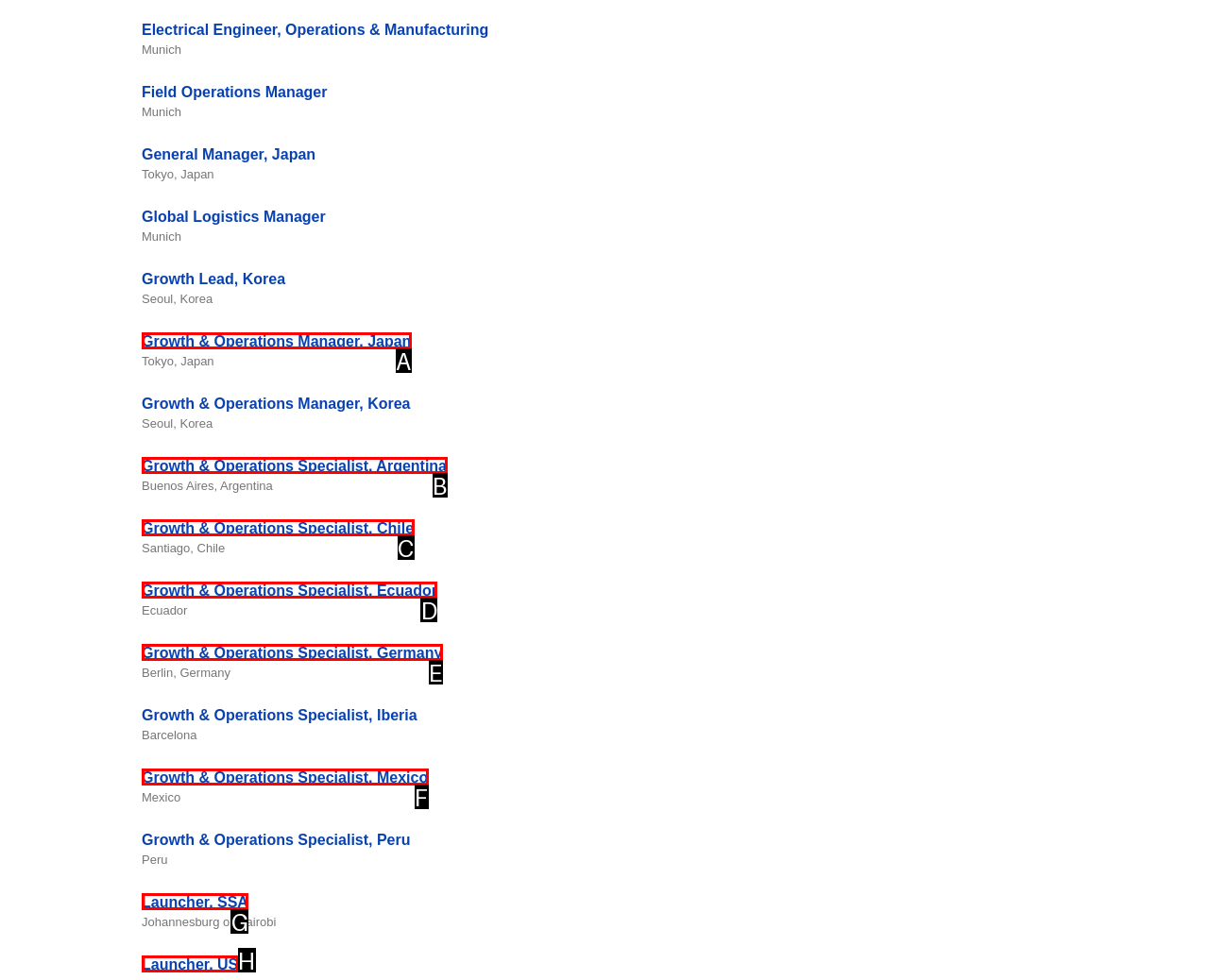Select the option that matches this description: Launcher, US
Answer by giving the letter of the chosen option.

H